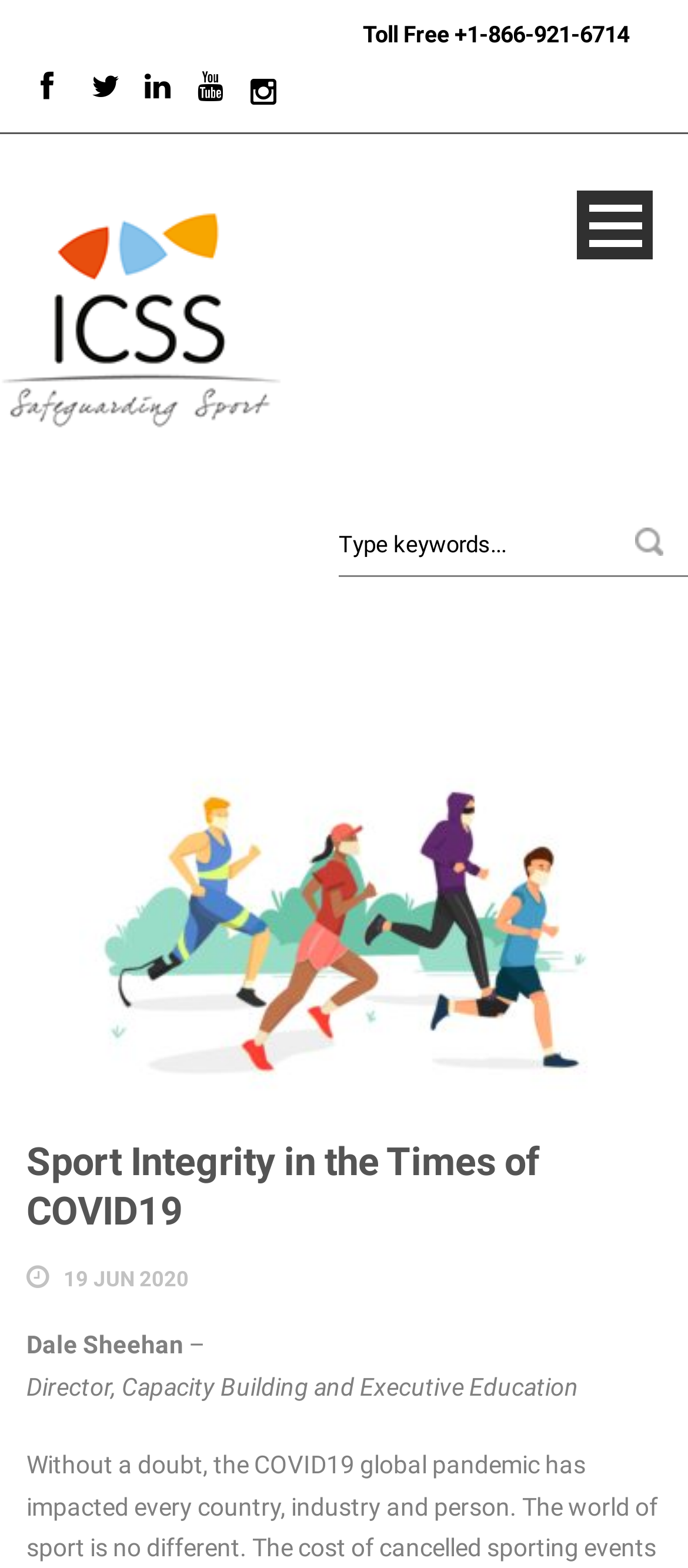What is the topic of the speech or opinion article on the webpage?
From the image, respond with a single word or phrase.

Sport Integrity in the Times of COVID19